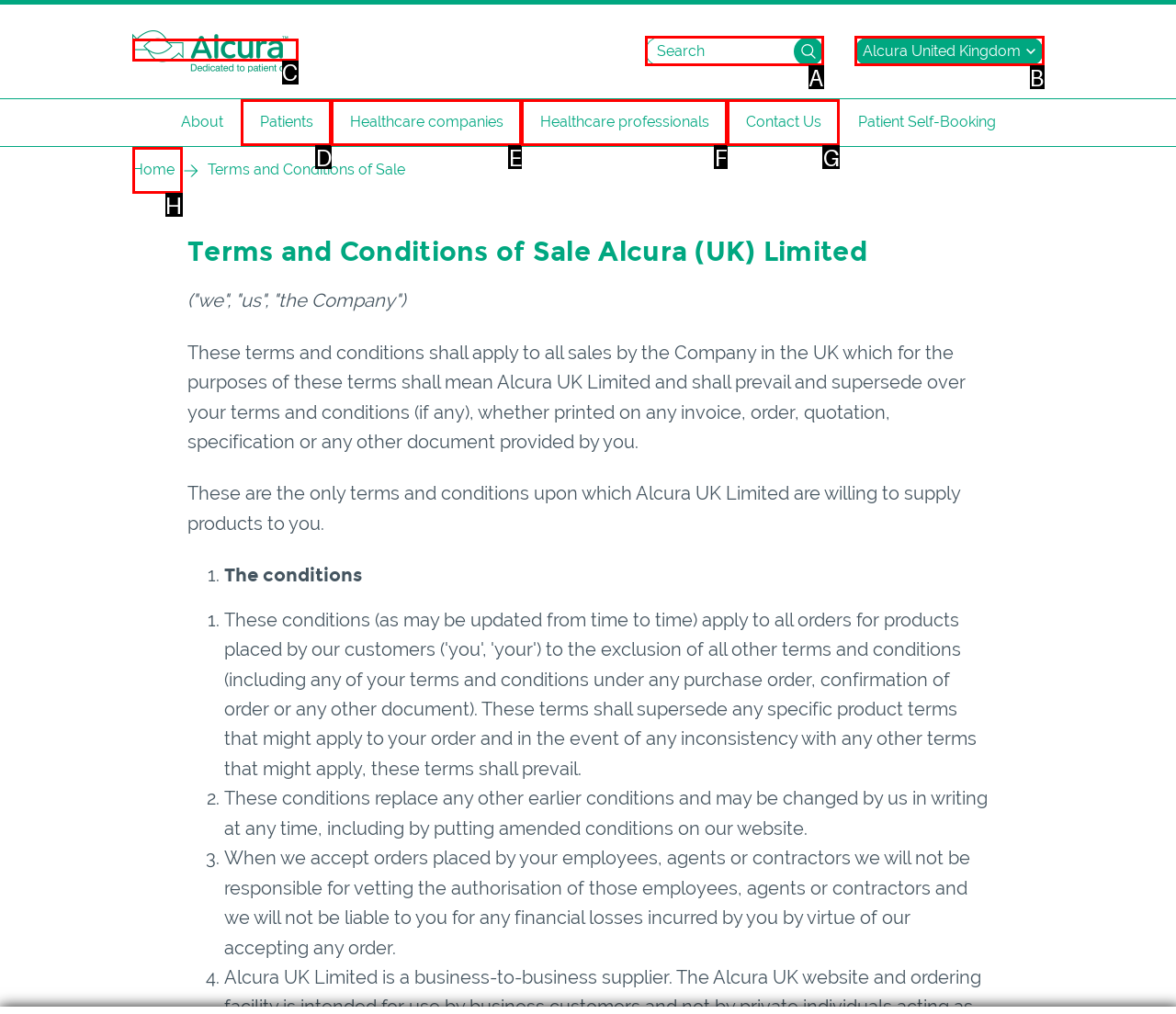Identify the HTML element that corresponds to the description: parent_node: Search name="keywords" placeholder="Search" Provide the letter of the matching option directly from the choices.

A